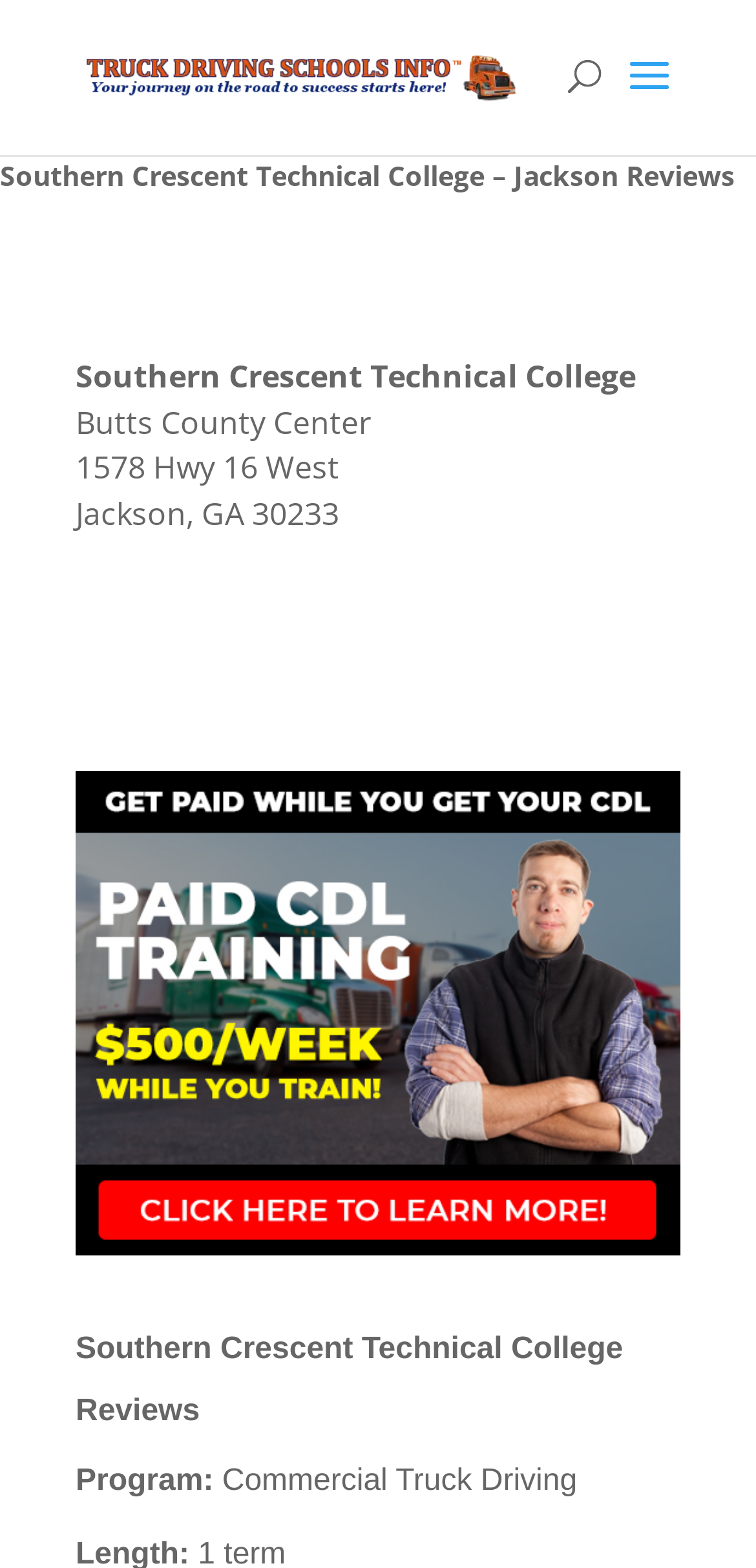Answer the question in a single word or phrase:
What is the location of the college?

Jackson, GA